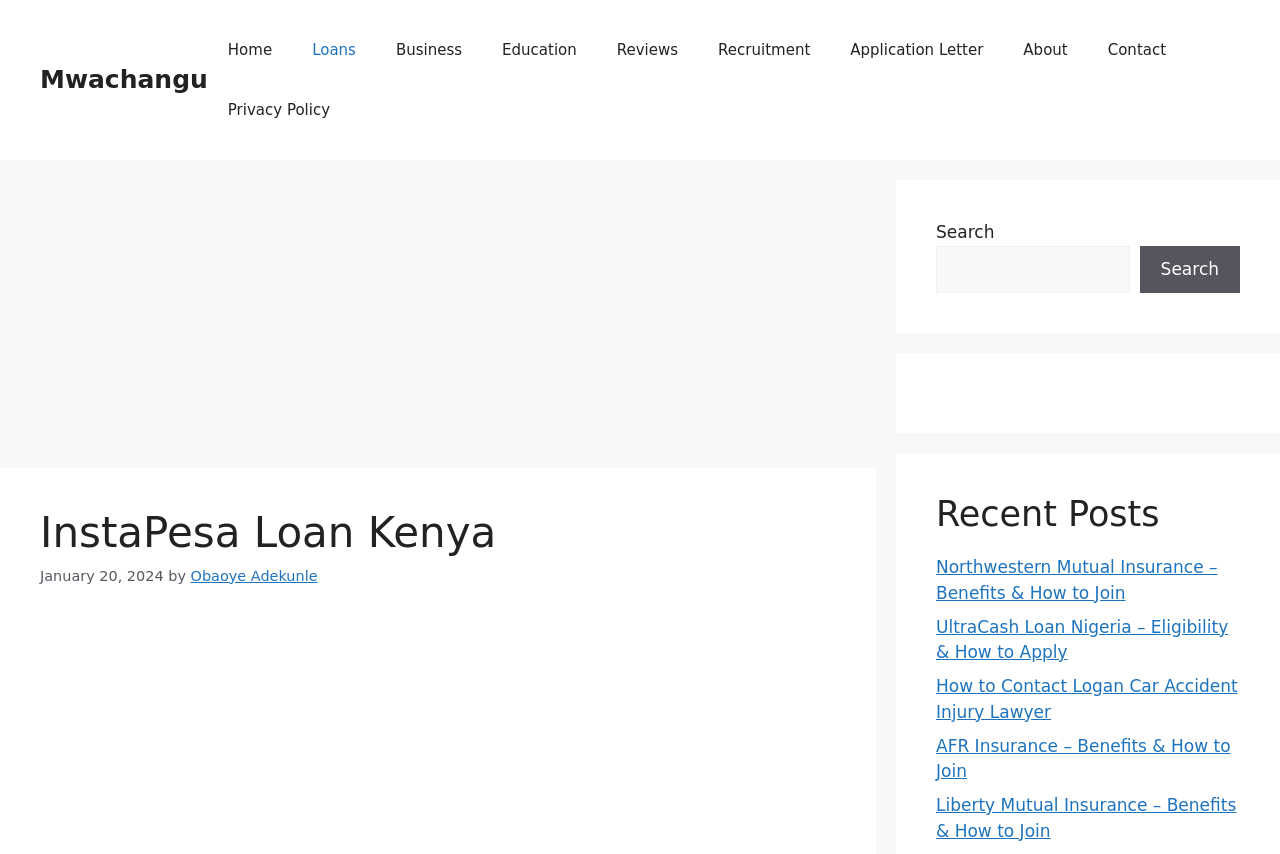How many recent posts are displayed on the webpage?
Please answer the question with as much detail as possible using the screenshot.

The recent posts can be found in the complementary section of the webpage, under the heading 'Recent Posts'. There are 5 links displayed, each representing a recent post on the website.